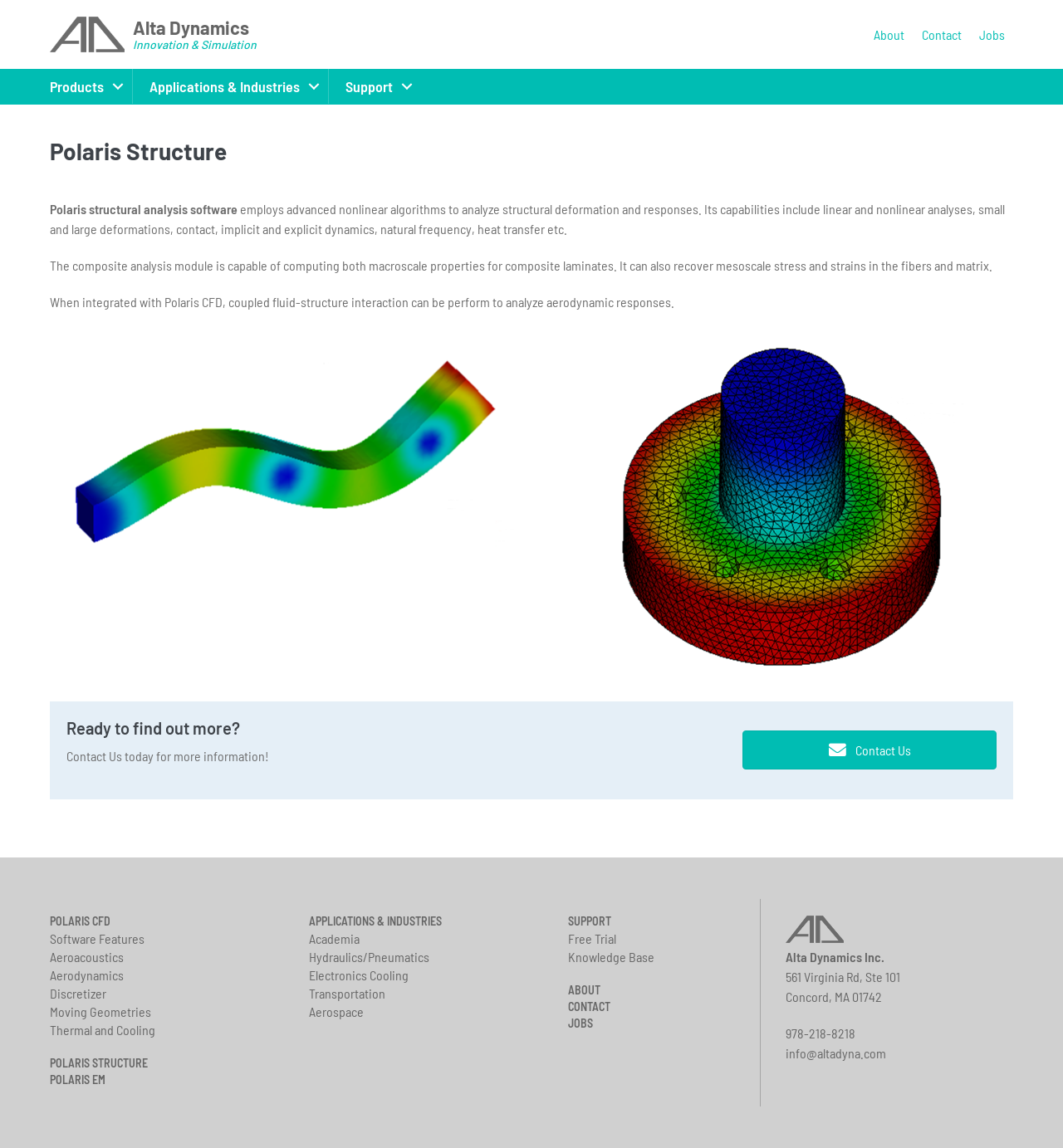Please predict the bounding box coordinates of the element's region where a click is necessary to complete the following instruction: "Click on About". The coordinates should be represented by four float numbers between 0 and 1, i.e., [left, top, right, bottom].

[0.814, 0.017, 0.859, 0.043]